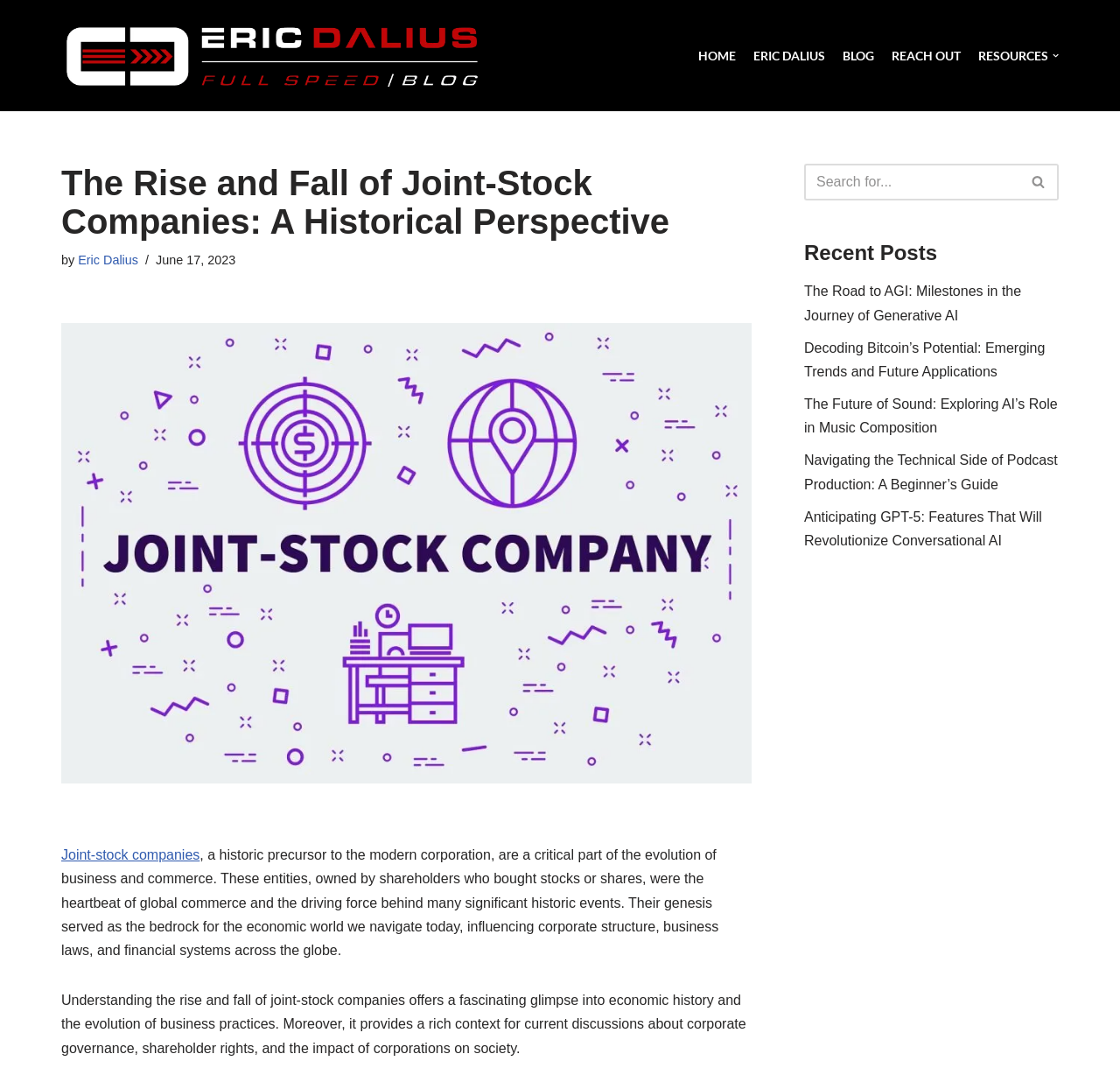Identify the bounding box of the UI element that matches this description: "Skip to content".

[0.0, 0.026, 0.023, 0.043]